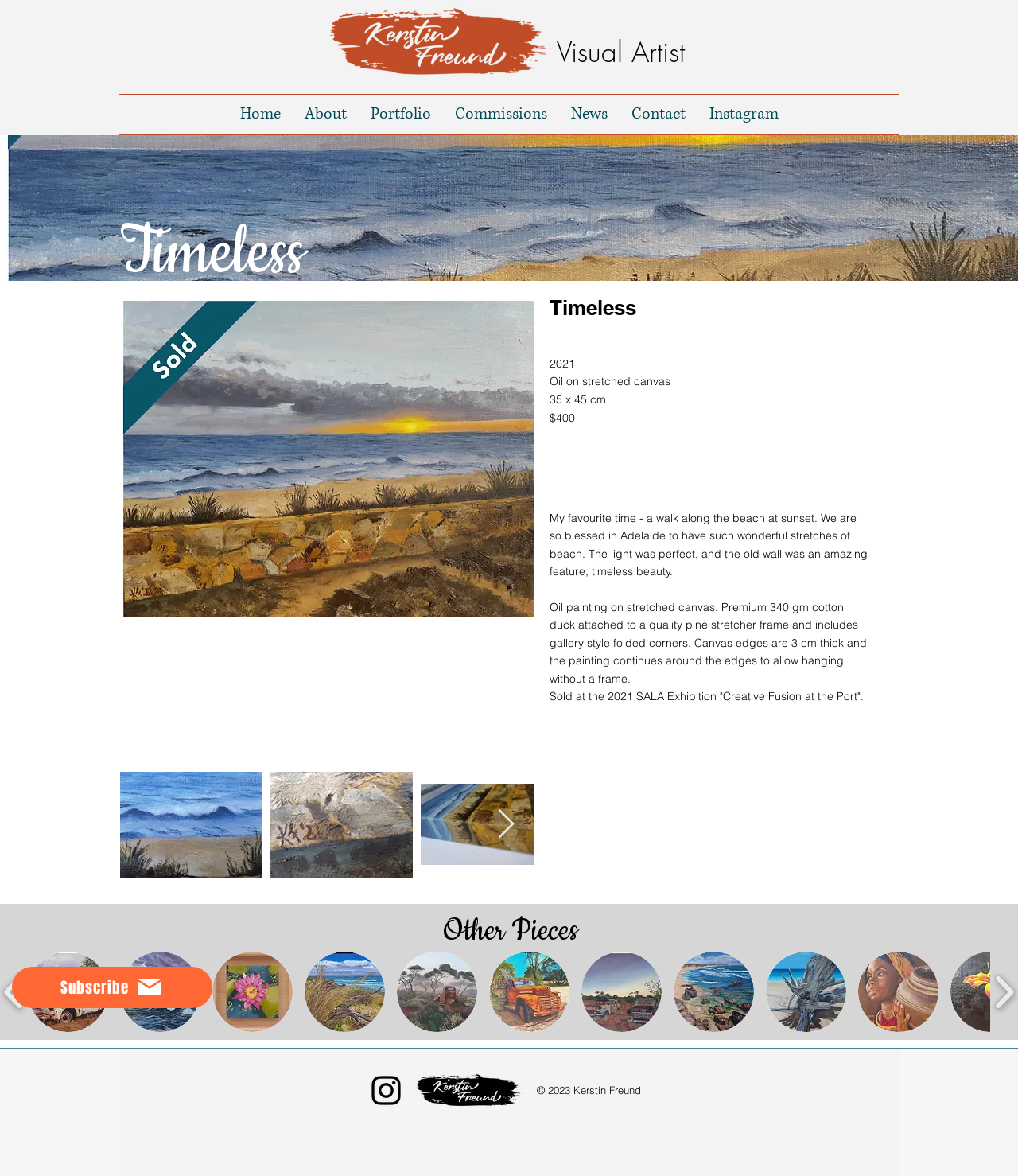Please identify the coordinates of the bounding box for the clickable region that will accomplish this instruction: "View the 'Timeless' artwork".

[0.118, 0.17, 0.884, 0.253]